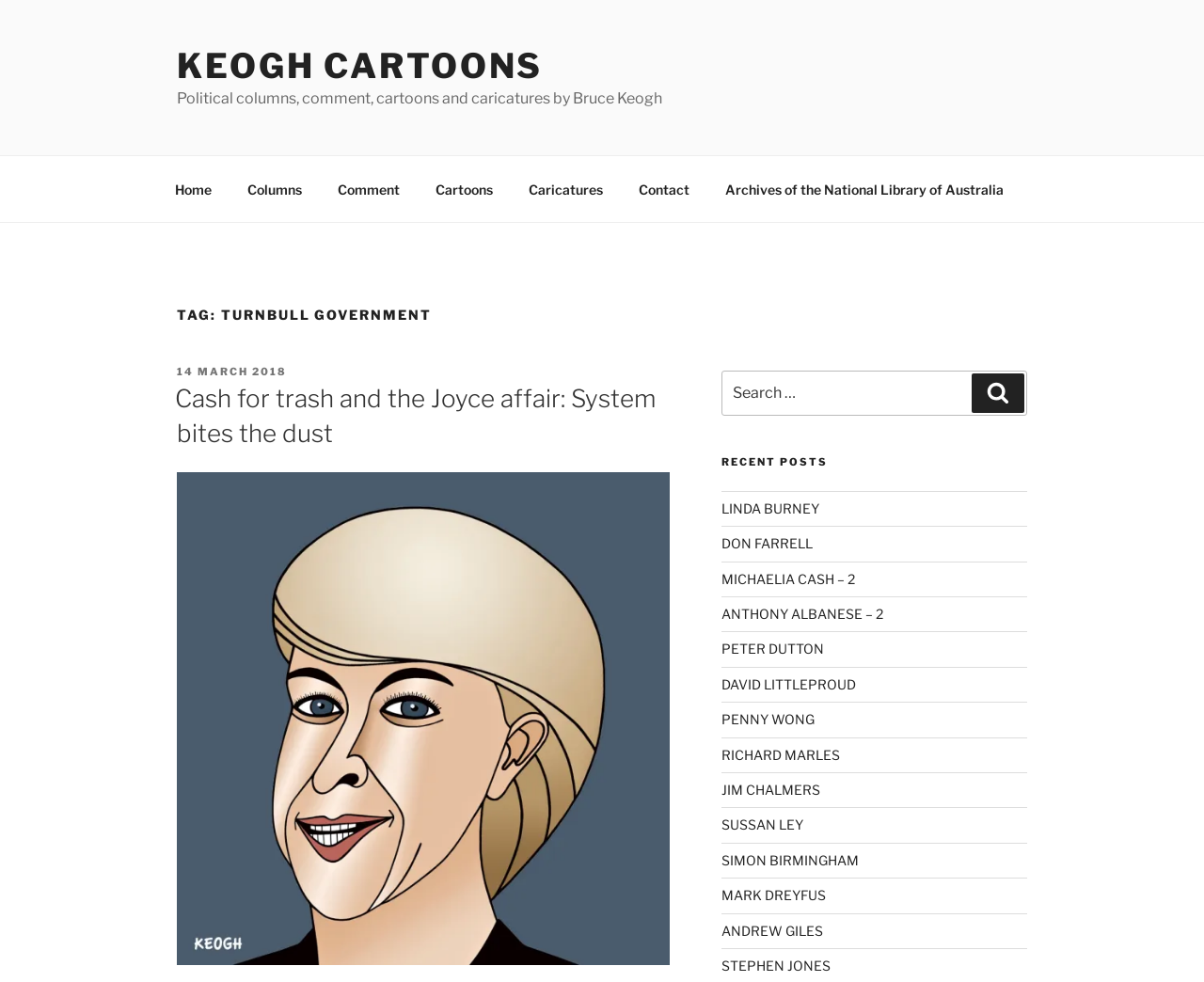Determine the bounding box coordinates of the area to click in order to meet this instruction: "Click on the 'Contact' link".

[0.516, 0.169, 0.586, 0.216]